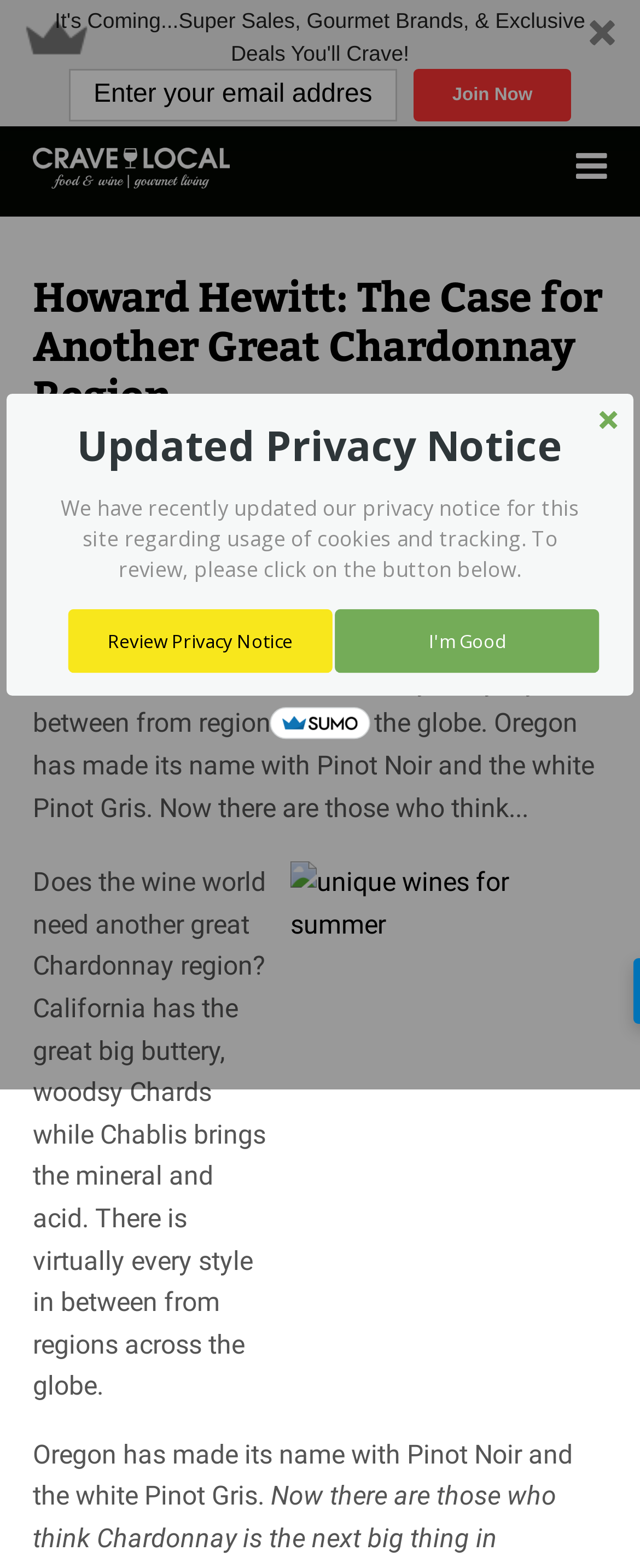Please look at the image and answer the question with a detailed explanation: What is the purpose of the email input field?

The purpose of the email input field can be determined by looking at the surrounding elements, including the button 'Join Now' and the text 'It's Coming...Super Sales, Gourmet Brands, & Exclusive Deals You'll Crave! Join Now', which suggests that the email input field is used to join for exclusive deals.